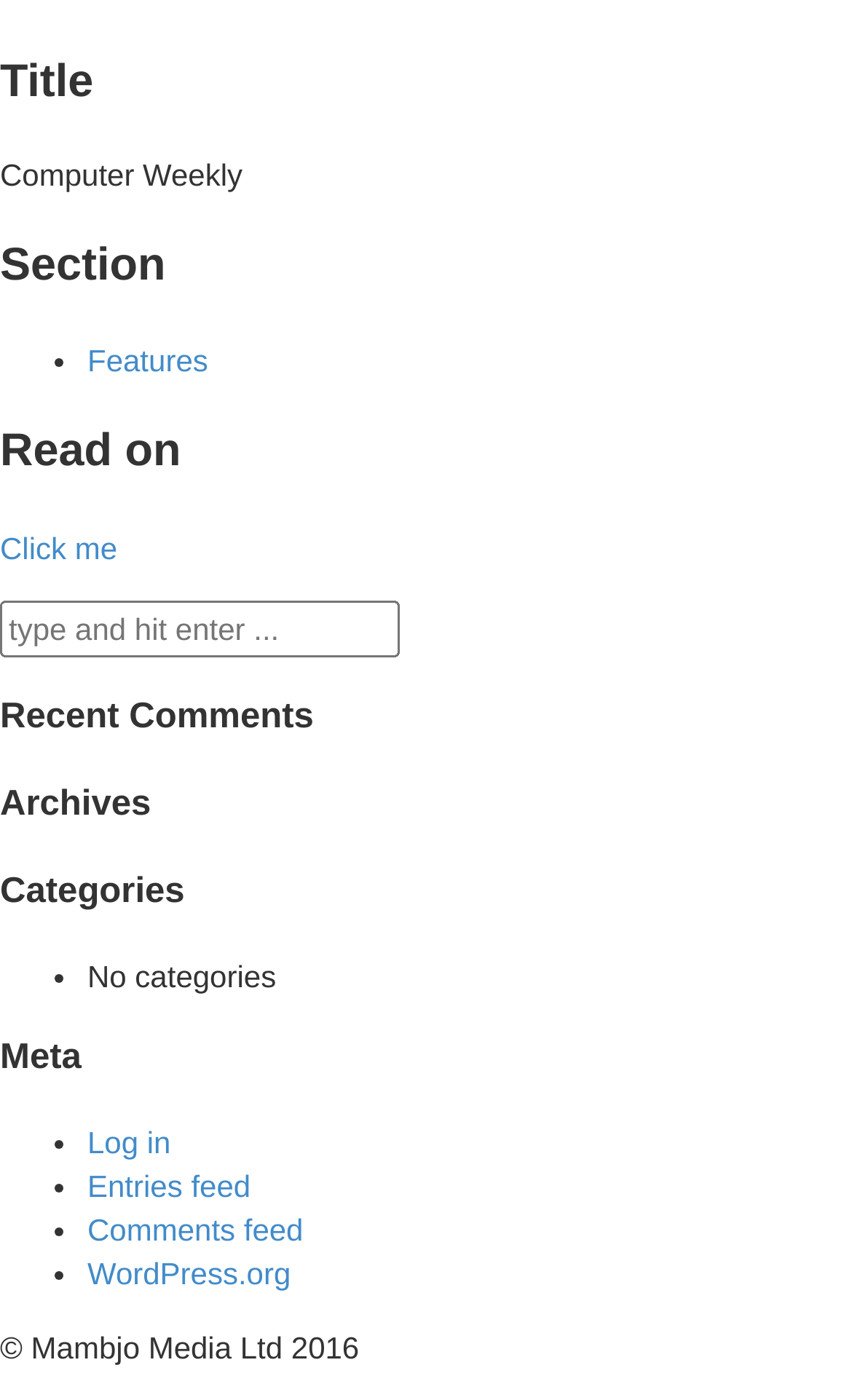Provide your answer in one word or a succinct phrase for the question: 
What is the name of the website?

Computer Weekly